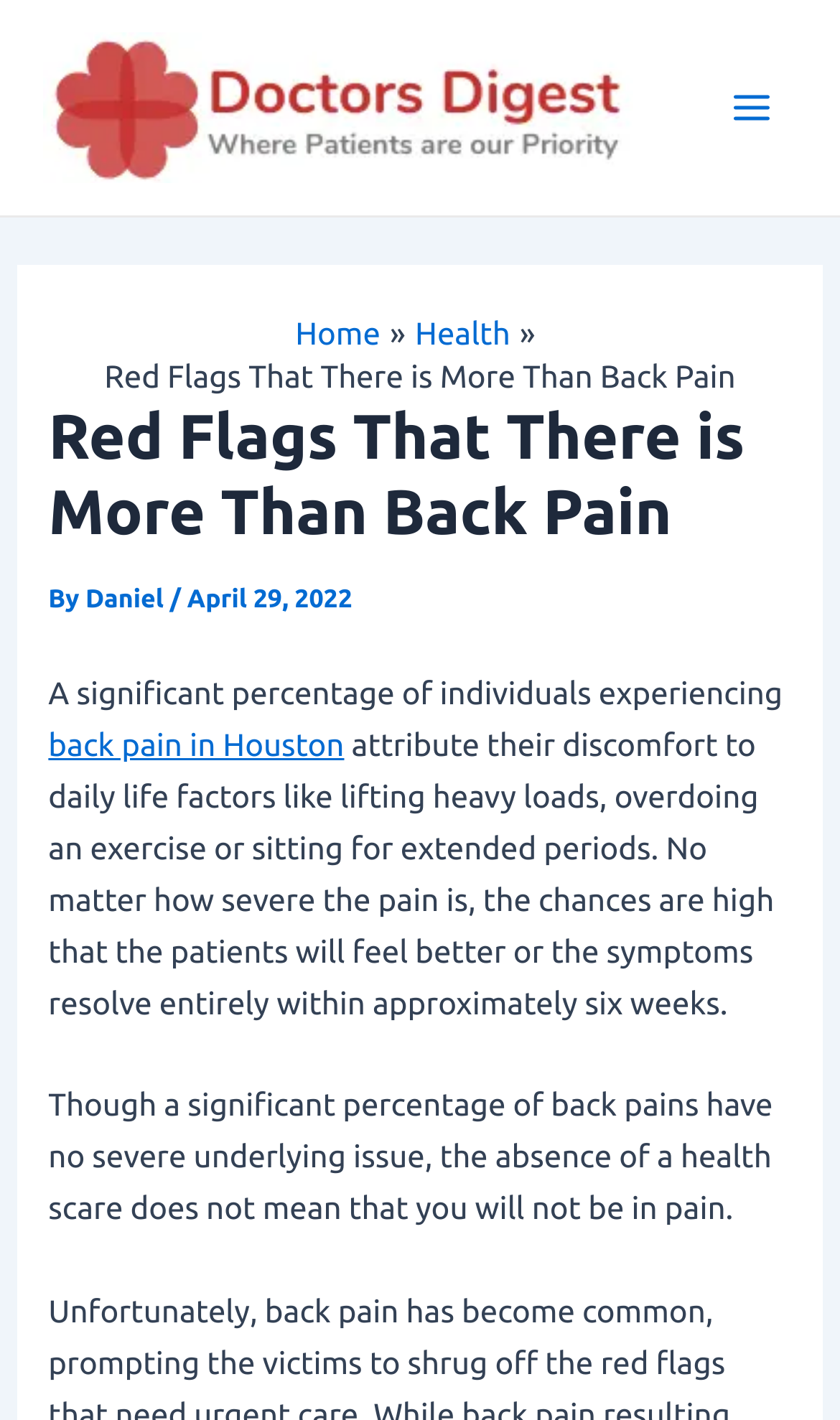Determine the bounding box for the UI element that matches this description: "Auto Glass".

None